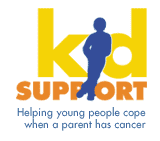Look at the image and answer the question in detail:
What is the mission of 'Kid Support'?

The tagline of 'Kid Support' reads, 'Helping young people cope when a parent has cancer', which emphasizes the organization's mission to provide support to young people dealing with the challenges of having a parent diagnosed with cancer.